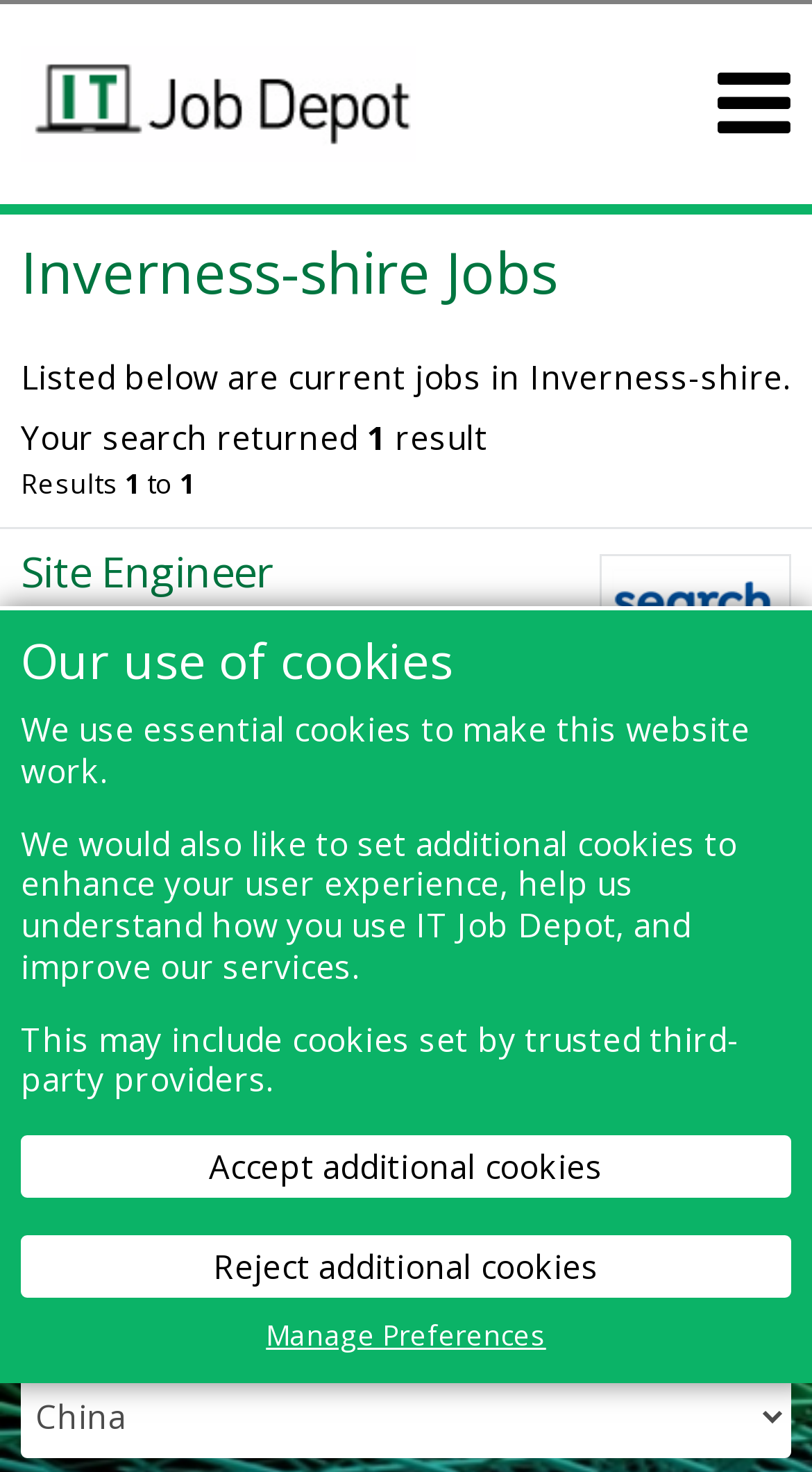Given the element description "value="Accept additional cookies"", identify the bounding box of the corresponding UI element.

[0.026, 0.772, 0.974, 0.814]